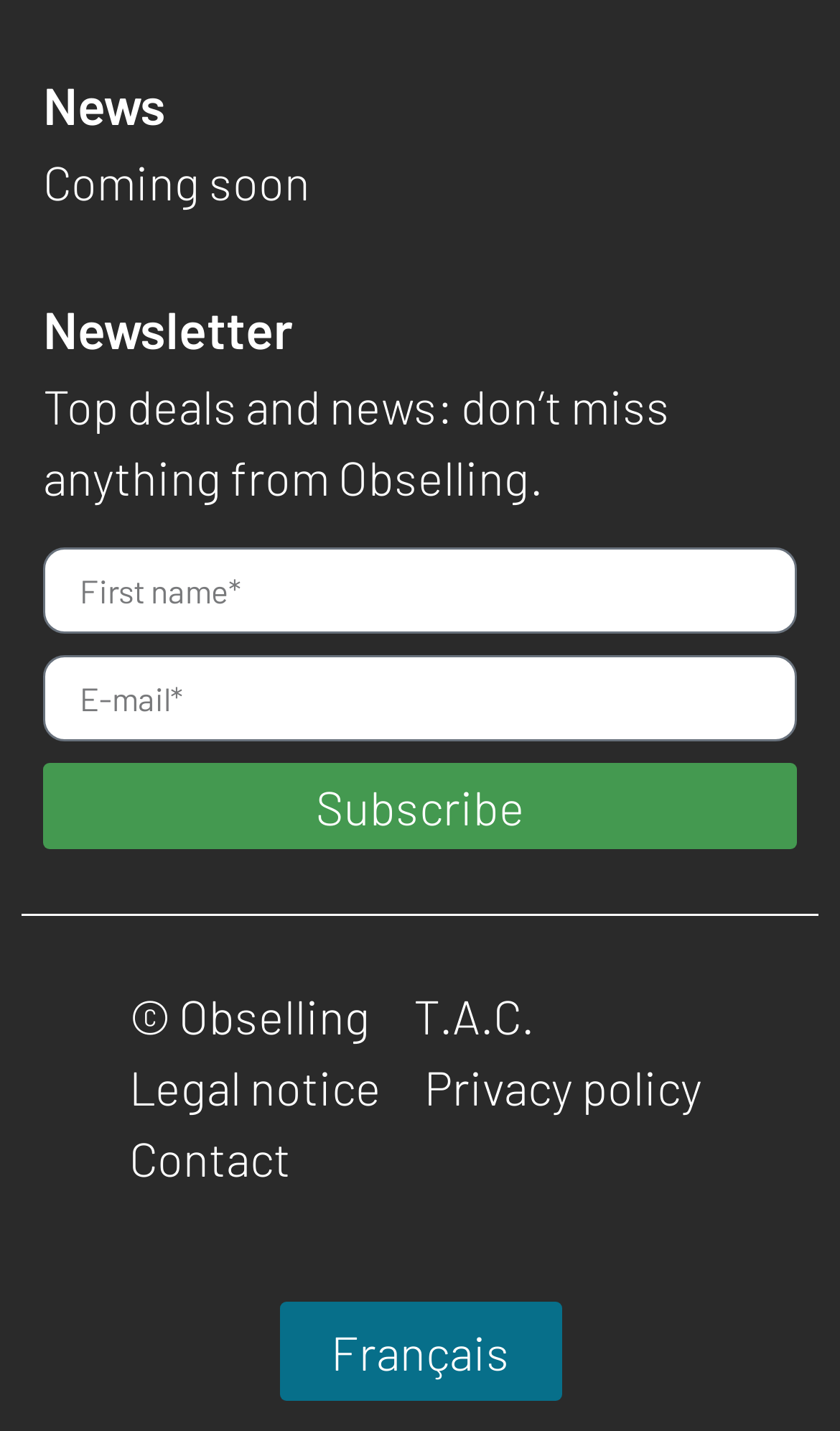Specify the bounding box coordinates of the element's region that should be clicked to achieve the following instruction: "Enter first name". The bounding box coordinates consist of four float numbers between 0 and 1, in the format [left, top, right, bottom].

[0.051, 0.383, 0.949, 0.443]